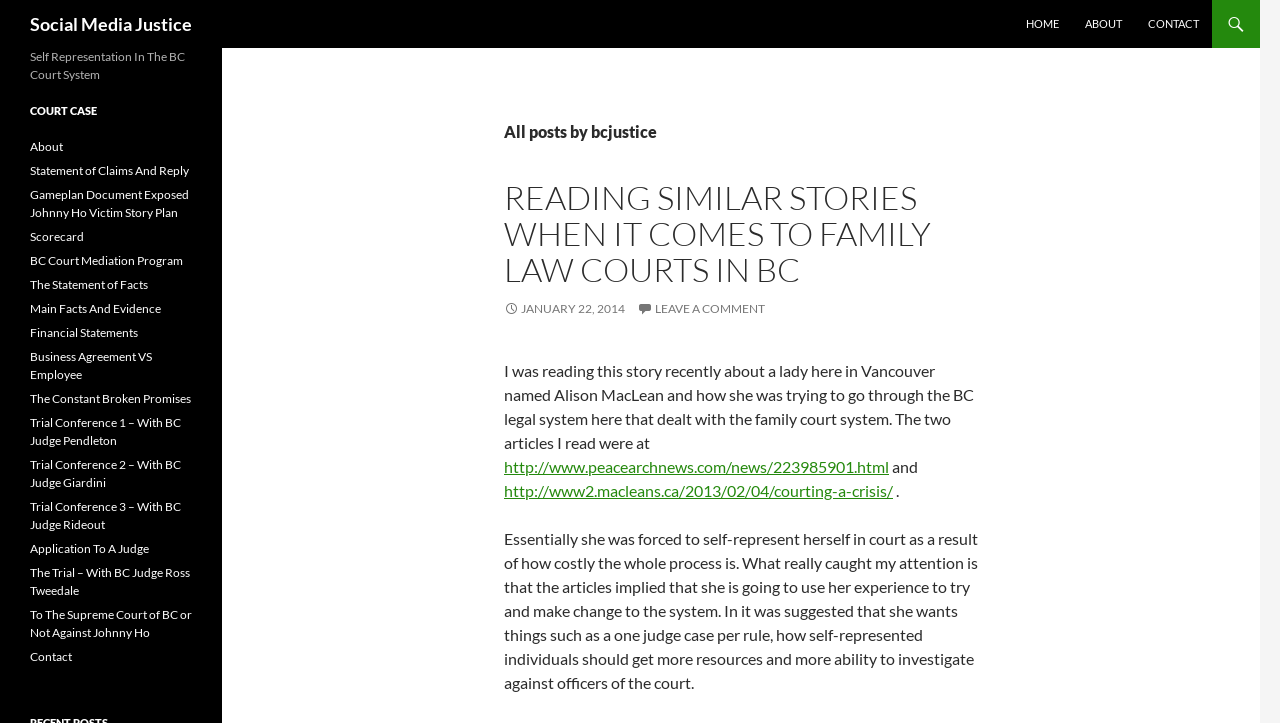What is the name of the author?
Provide a detailed and extensive answer to the question.

The name of the author can be found in the meta description 'bcjustice, Author at Social Media Justice - Page 9 of 9' and also in the heading 'All posts by bcjustice'.